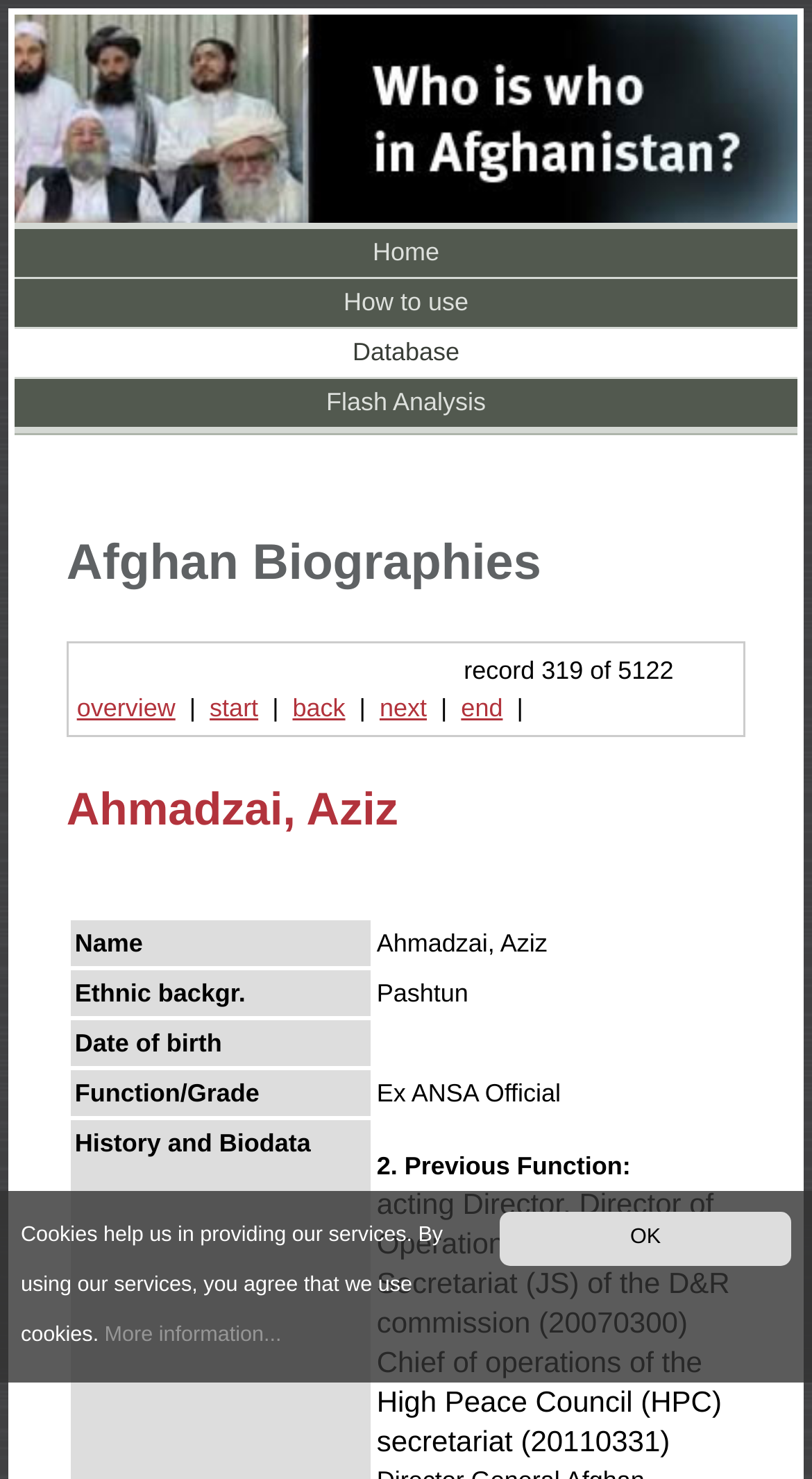Please give a one-word or short phrase response to the following question: 
What is the function or grade of the person?

Ex ANSA Official